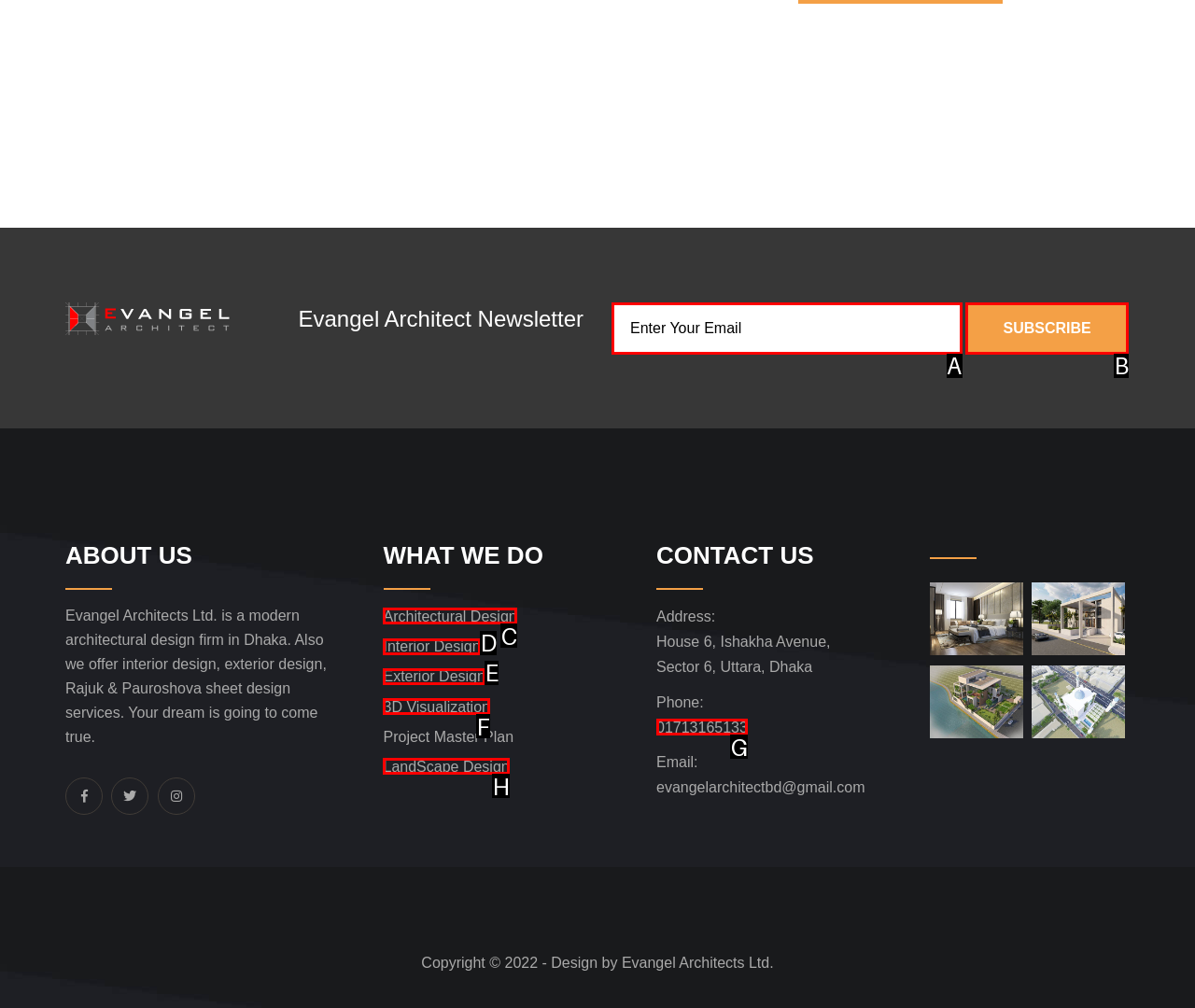Determine the UI element that matches the description: Interior Design
Answer with the letter from the given choices.

D